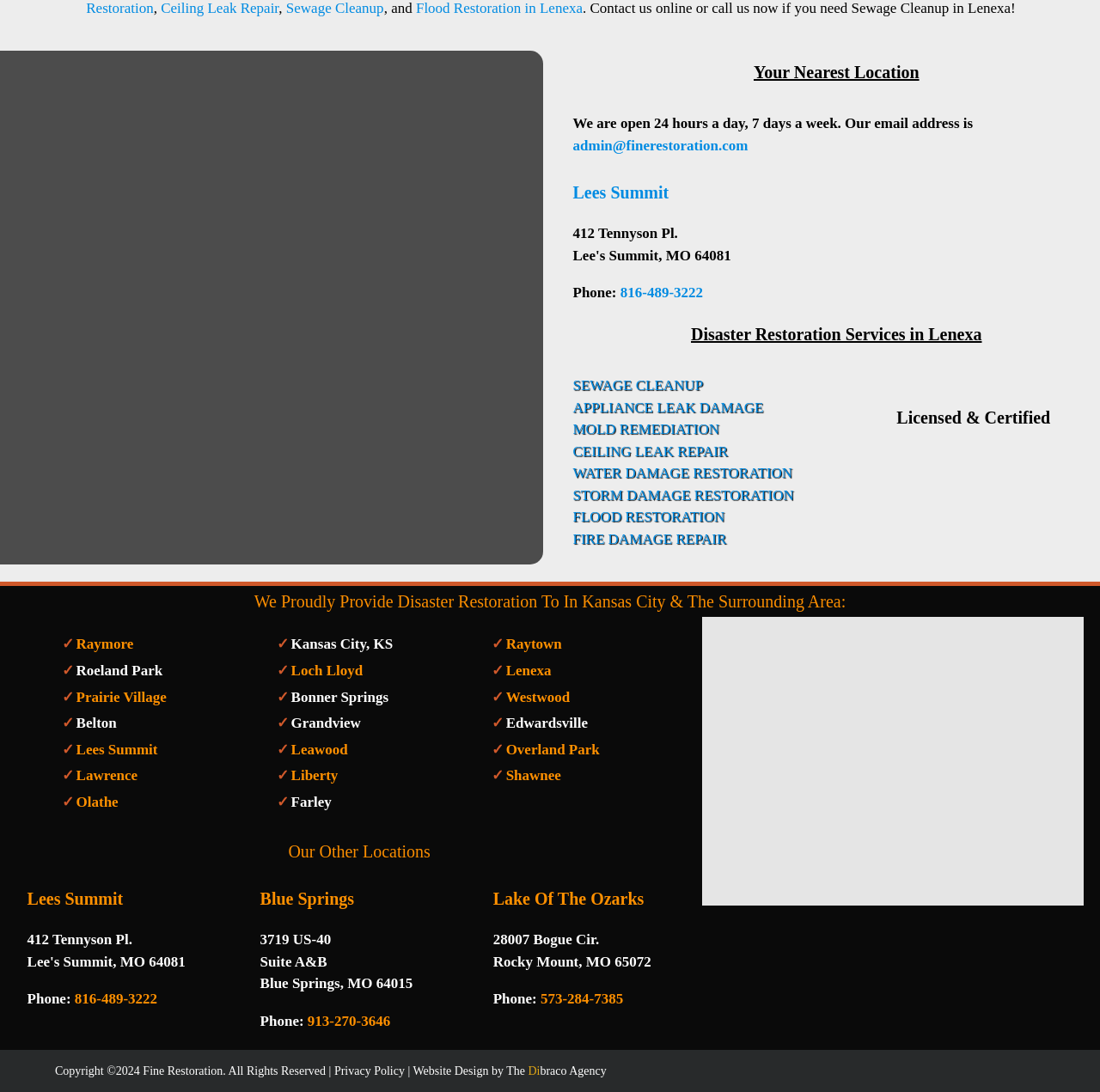What type of services does Fine Restoration offer?
Please provide a detailed and comprehensive answer to the question.

The webpage lists various services offered by Fine Restoration, including sewage cleanup, appliance leak damage, mold remediation, ceiling leak repair, water damage restoration, storm damage restoration, flood restoration, and fire damage repair.